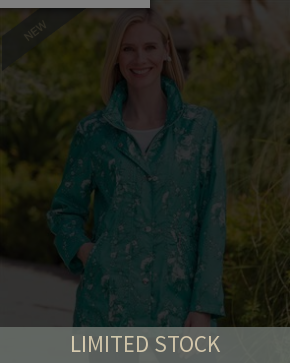Give a detailed account of the elements present in the image.

The image showcases a smiling woman wearing a stylish, light blue floral print jacket with a relaxed fit, perfect for transitional weather. The jacket is accentuated by a simple closure and two front pockets, enhancing both its practicality and fashion appeal. In the background, a lush garden provides a vibrant and refreshing setting, highlighting the jacket's summery feel. The banner in the top corner emphasizes that this item is new, while a prominent label at the bottom indicates that it is in "LIMITED STOCK," suggesting a sense of urgency for interested buyers. This combination of style and messaging makes the jacket an attractive option for those looking to update their wardrobe with a modern yet timeless piece.